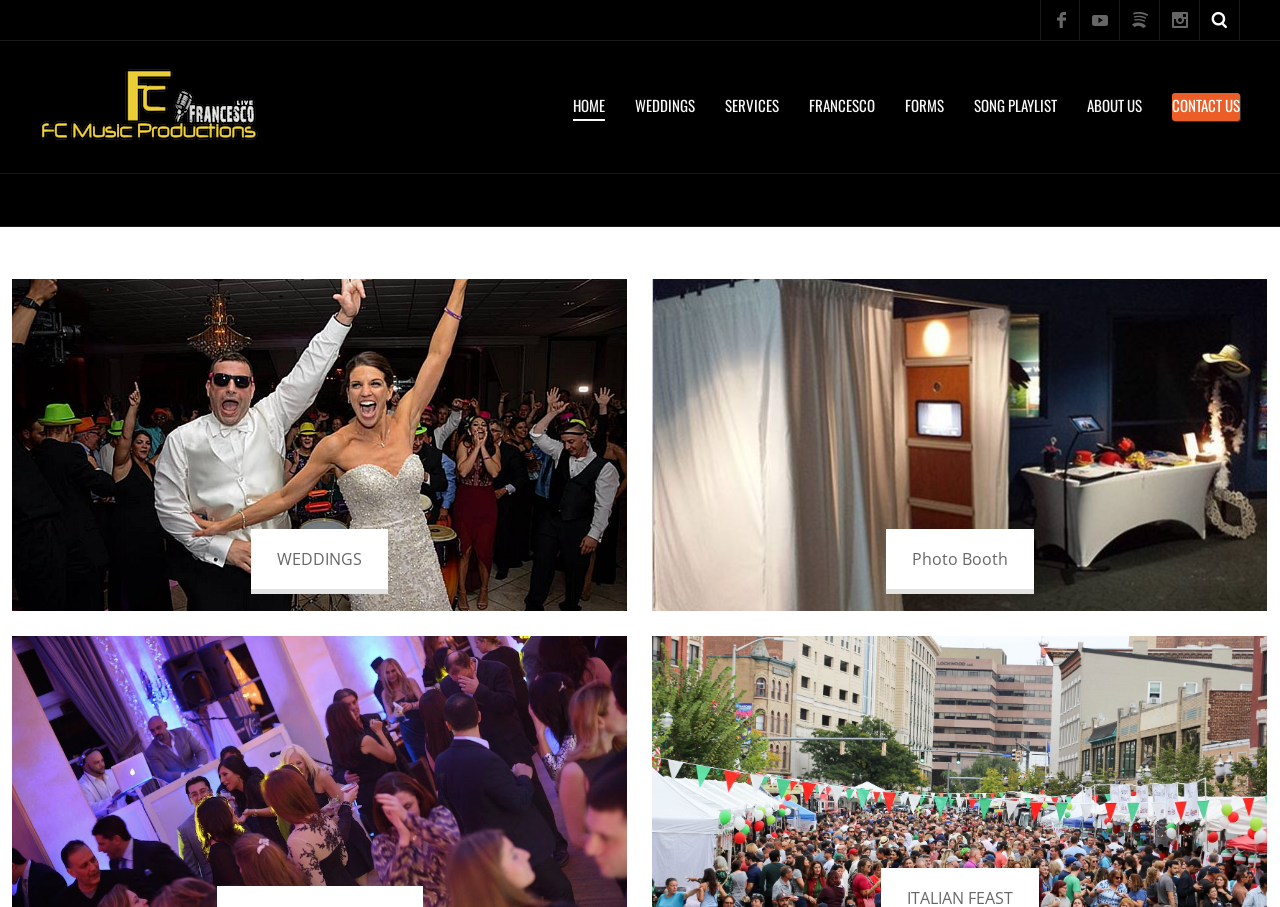How many main navigation links are there?
Provide a thorough and detailed answer to the question.

I counted the main navigation links on the webpage, which are HOME, WEDDINGS, SERVICES, FRANCESCO, FORMS, SONG PLAYLIST, ABOUT US, CONTACT US, WEDDINGS, and Photo Booth.